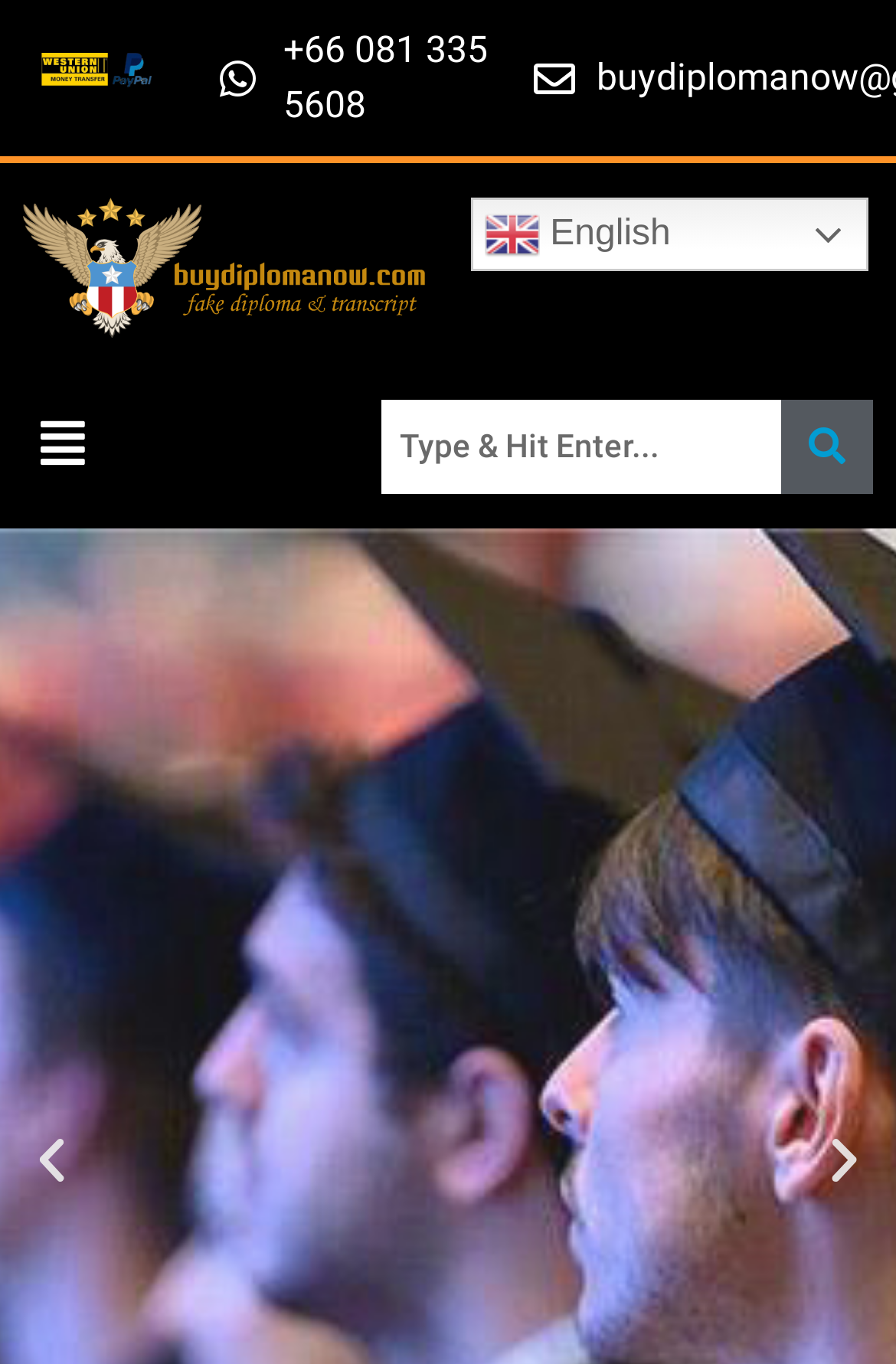Respond to the question below with a single word or phrase: What is the language of the webpage?

English